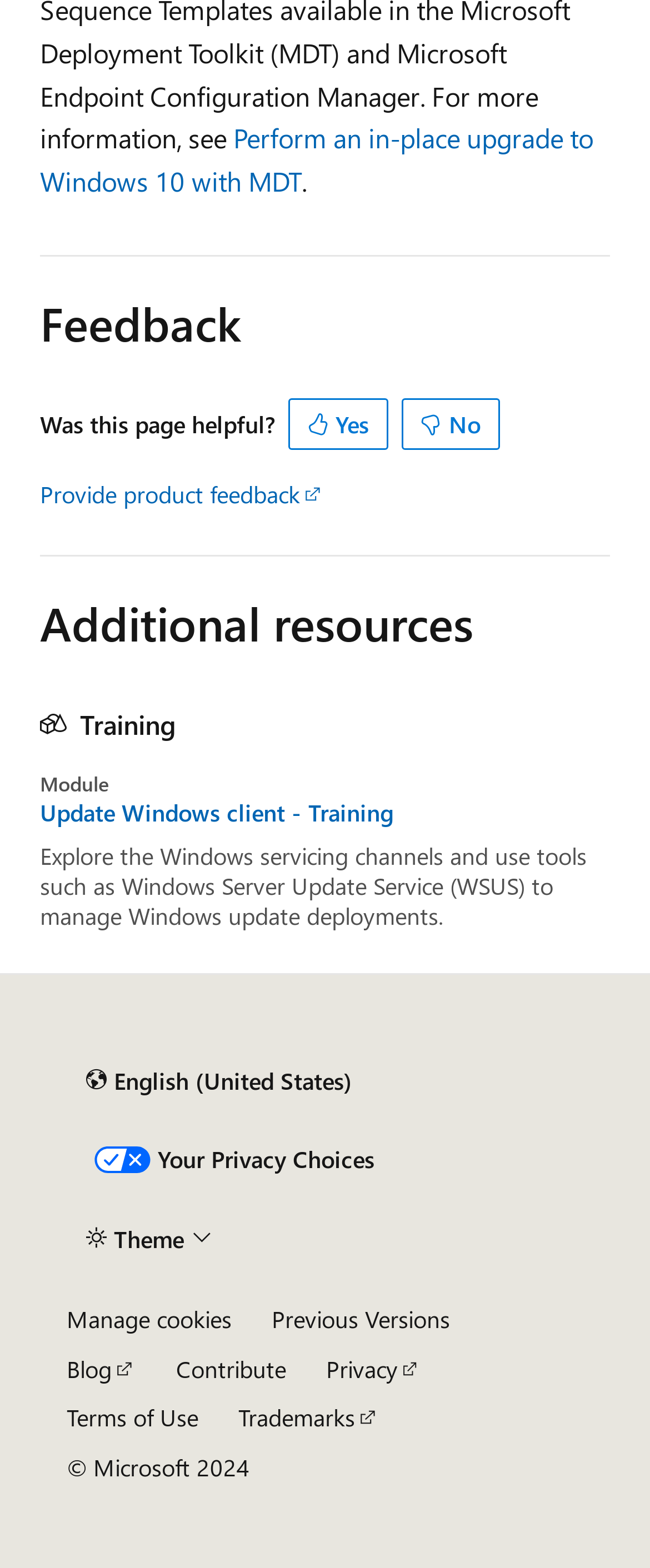What is the current language setting of the webpage?
Answer the question with a single word or phrase, referring to the image.

English (United States)